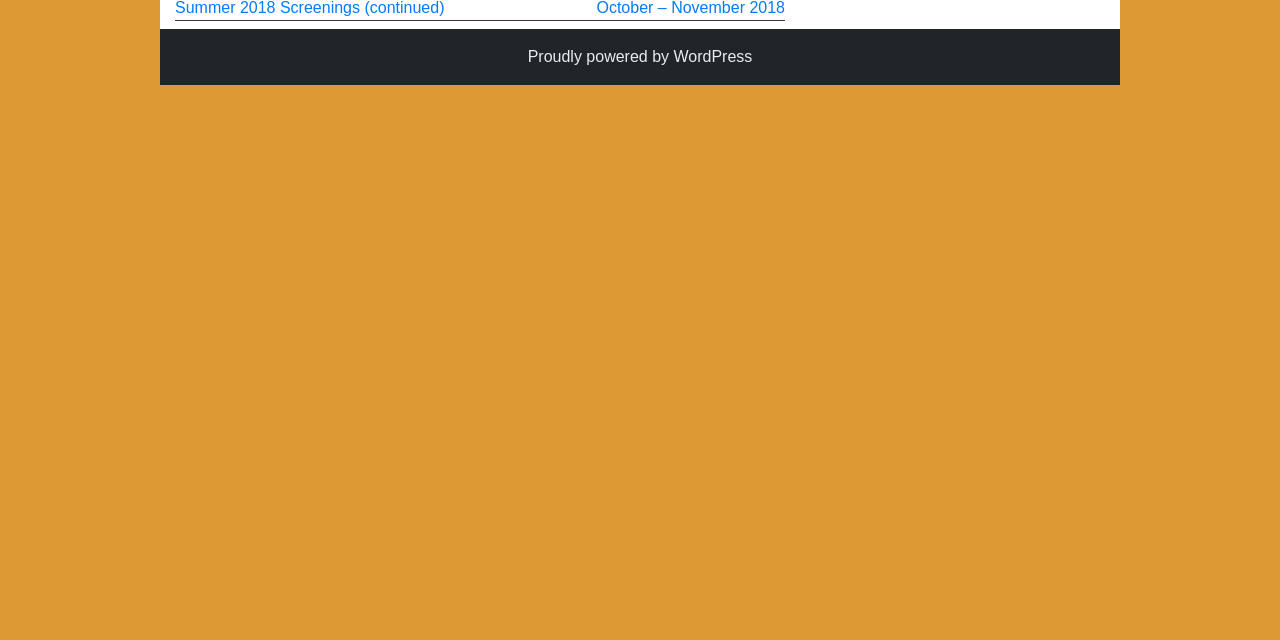From the element description Proudly powered by WordPress, predict the bounding box coordinates of the UI element. The coordinates must be specified in the format (top-left x, top-left y, bottom-right x, bottom-right y) and should be within the 0 to 1 range.

[0.412, 0.075, 0.588, 0.102]